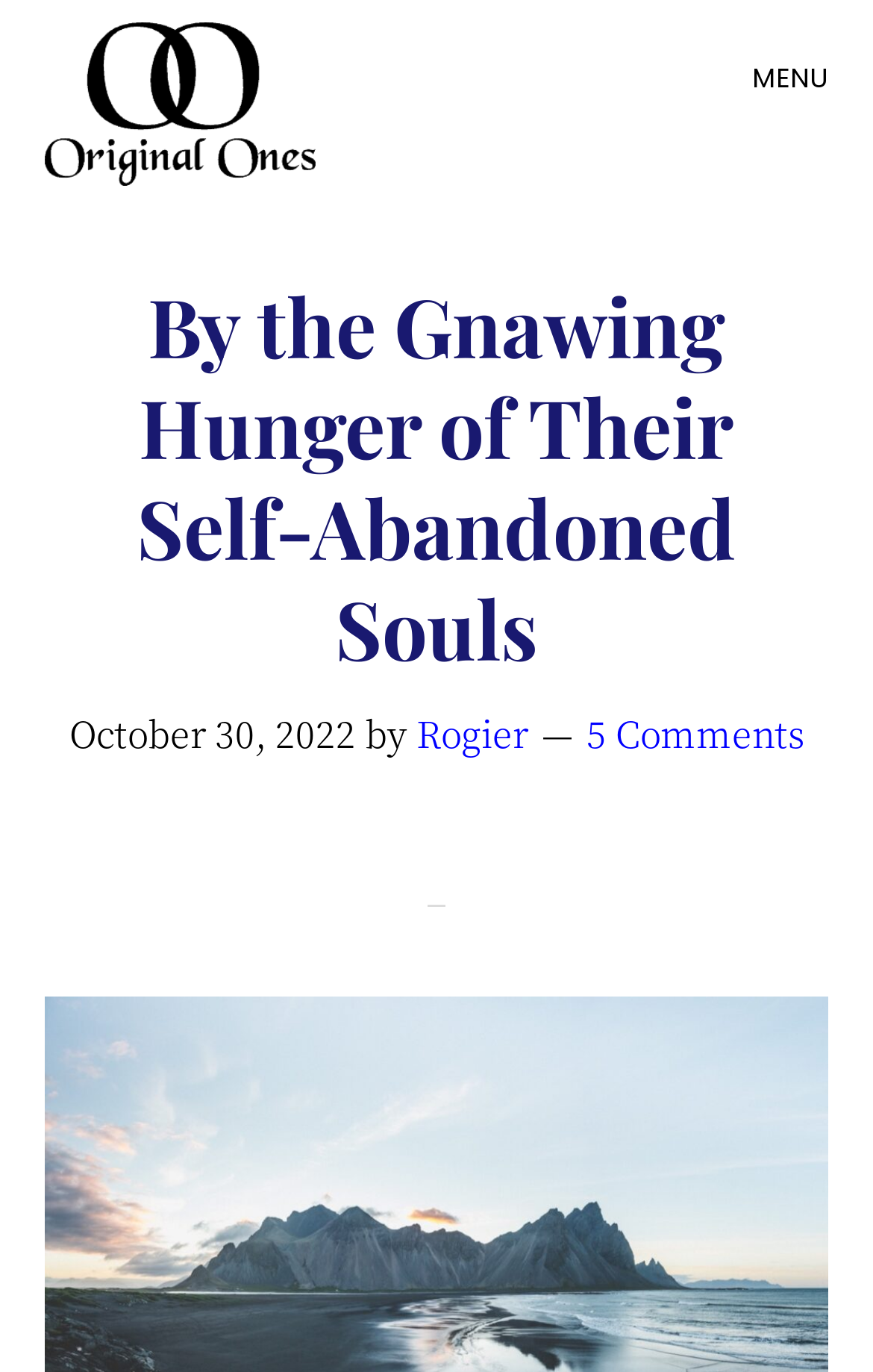What is the text on the button in the top-right corner?
Give a detailed explanation using the information visible in the image.

I found the answer by looking at the button element with the bounding box coordinates [0.862, 0.016, 0.949, 0.098], which contains the text 'MENU'.